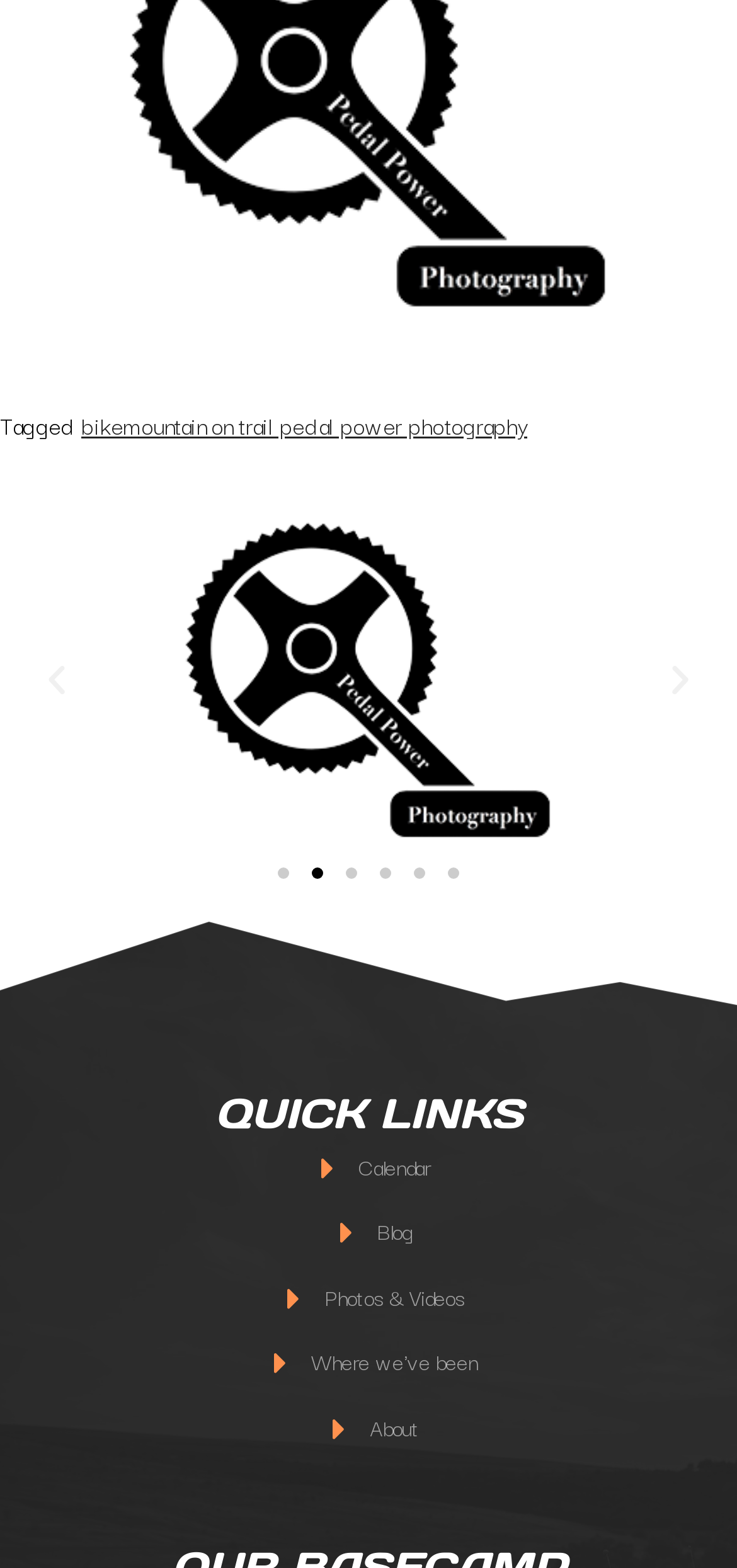What is the last quick link option?
Could you answer the question in a detailed manner, providing as much information as possible?

I looked at the list of quick links under the 'QUICK LINKS' heading and found that the last option is 'About'.